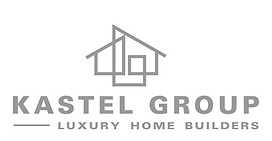Refer to the image and provide an in-depth answer to the question: 
What is the font style of the company name?

The caption describes the font style of the company name 'KASTEL GROUP' as bold and elegant, conveying a sense of sophistication and professionalism.